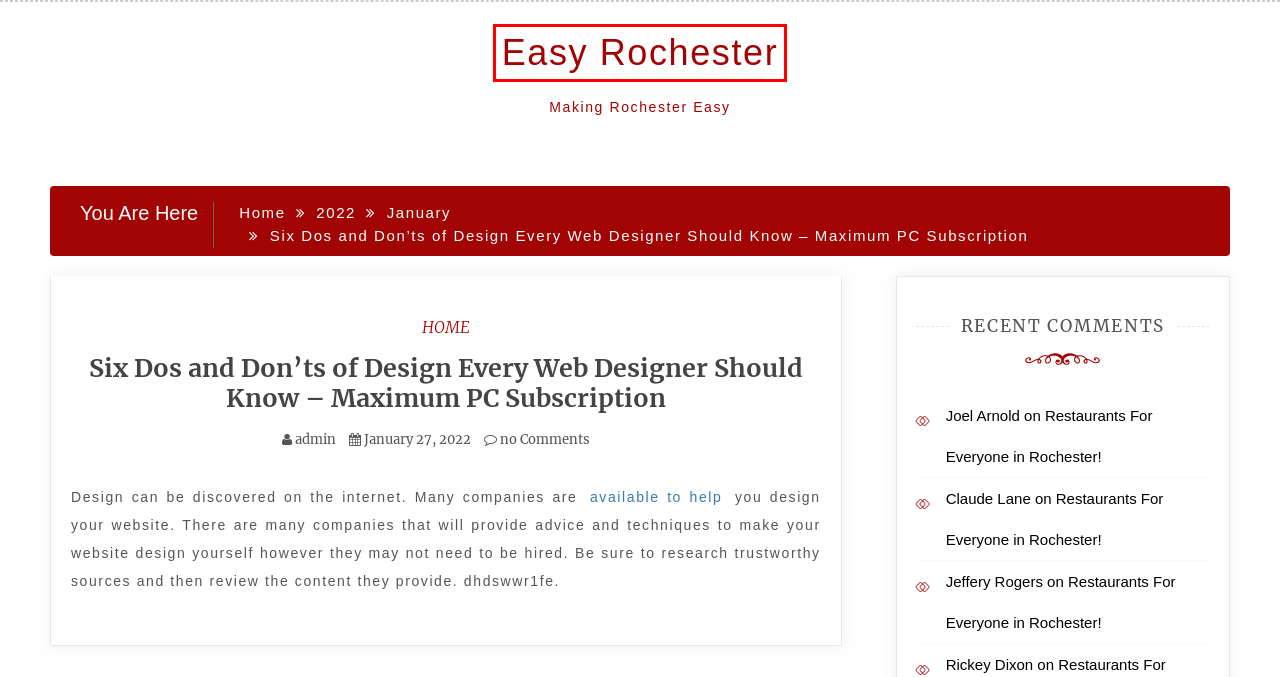Given a webpage screenshot featuring a red rectangle around a UI element, please determine the best description for the new webpage that appears after the element within the bounding box is clicked. The options are:
A. 2022 - Easy Rochester
B. What to Avoid When Serving a Subpoena - bidti.org - Easy Rochester
C. Six Dos and Don'ts of Design Every Web Designer Should Know - Maximum PC Subscription
D. Home Archives - Easy Rochester
E. January 14, 2022 - Easy Rochester
F. Restaurants For Everyone in Rochester! - Easy Rochester
G. January 2022 - Easy Rochester
H. Easy Rochester - Making Rochester Easy

H